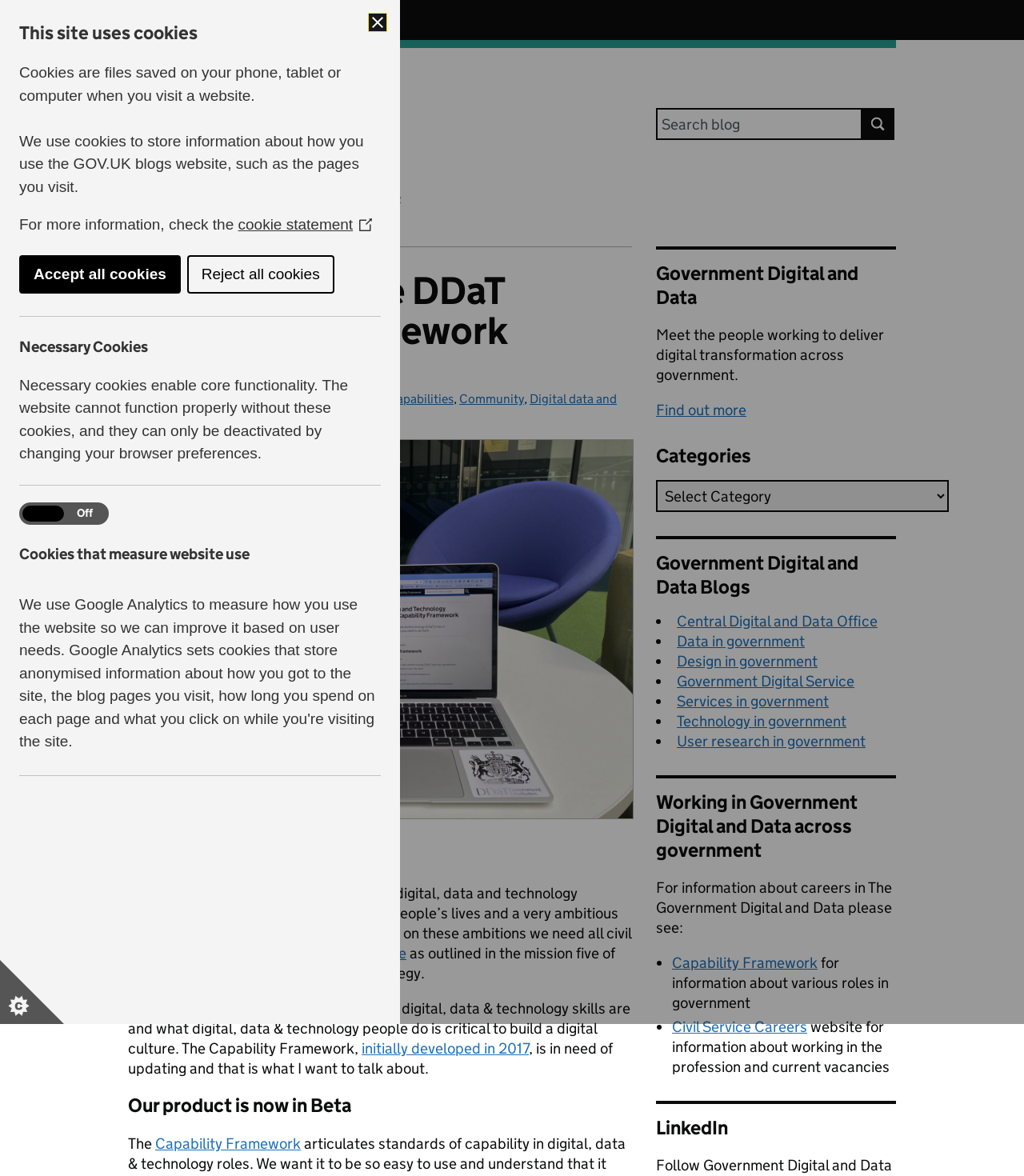What is the date of the blog post?
Please give a detailed and thorough answer to the question, covering all relevant points.

The question can be answered by looking at the time element with the text '18 September 2023', which indicates that the date of the blog post is 18 September 2023.